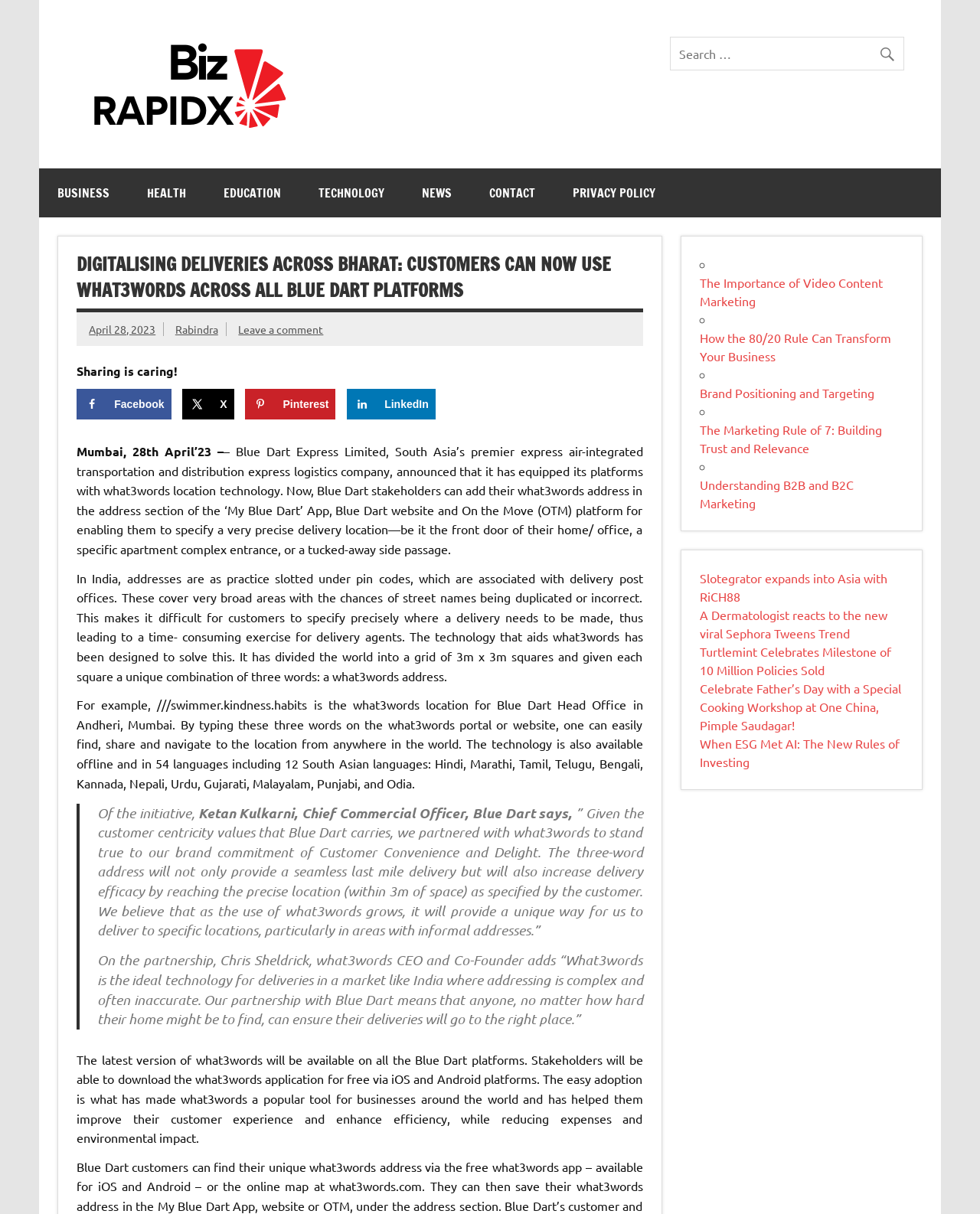Identify and provide the text content of the webpage's primary headline.

DIGITALISING DELIVERIES ACROSS BHARAT: CUSTOMERS CAN NOW USE WHAT3WORDS ACROSS ALL BLUE DART PLATFORMS